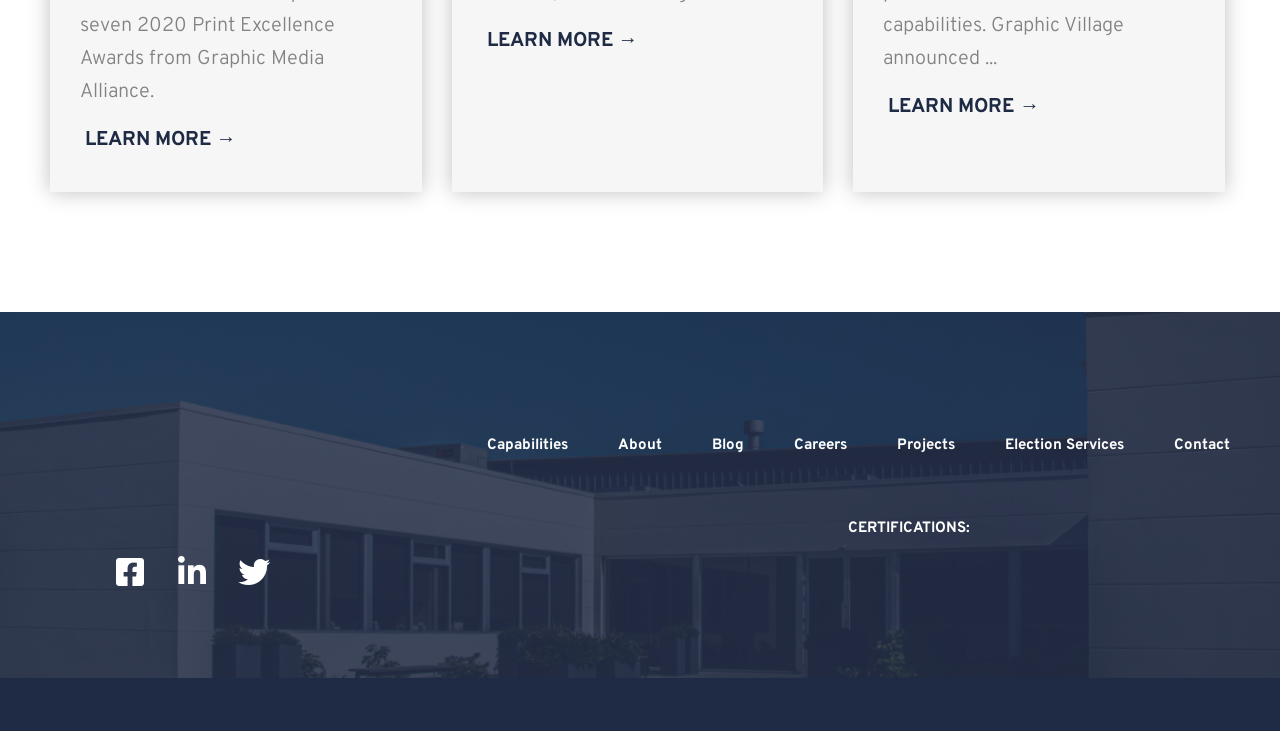Pinpoint the bounding box coordinates of the area that should be clicked to complete the following instruction: "View Capabilities". The coordinates must be given as four float numbers between 0 and 1, i.e., [left, top, right, bottom].

[0.38, 0.587, 0.444, 0.632]